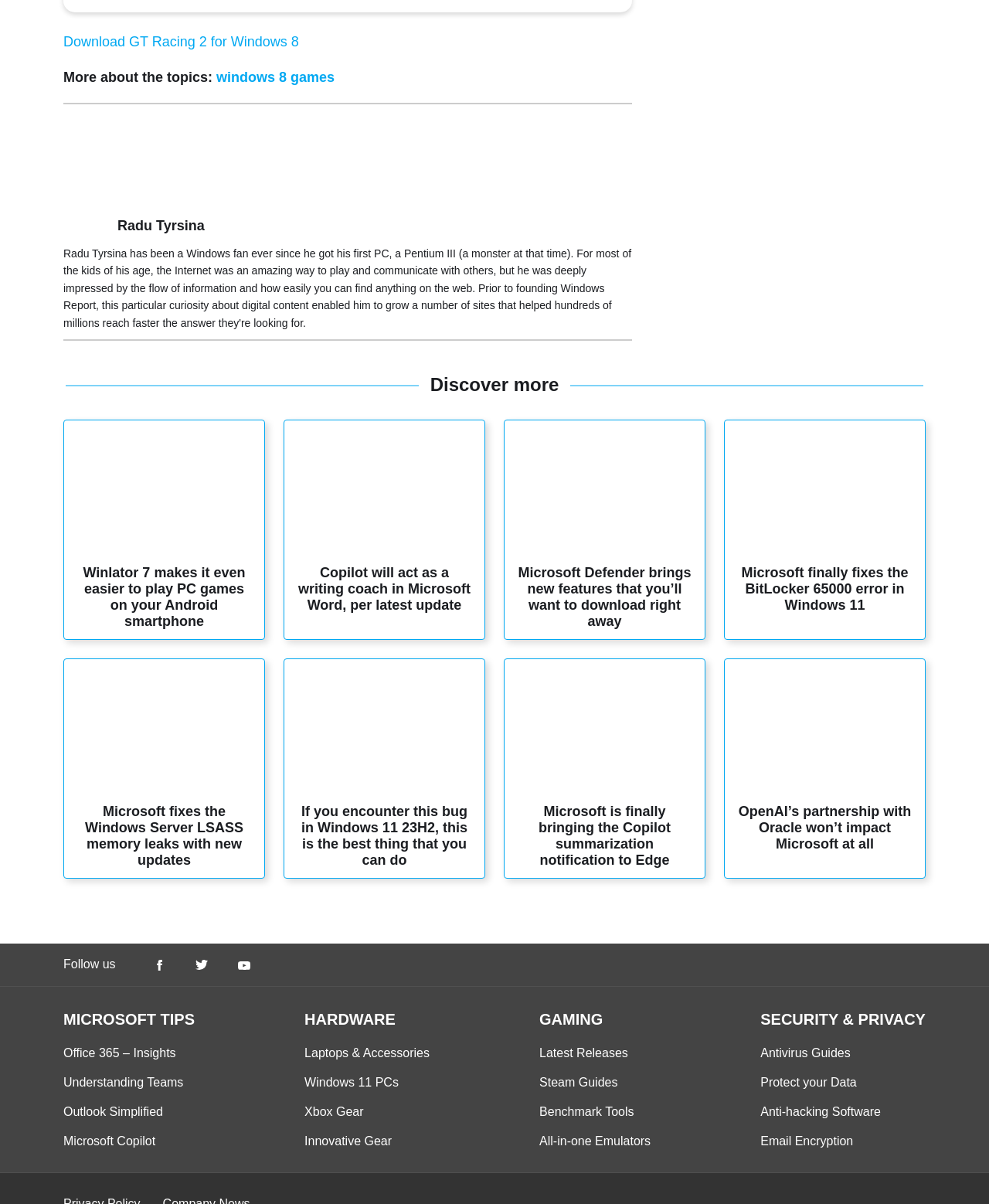Identify the bounding box coordinates of the clickable region to carry out the given instruction: "Follow Radu Tyrsina on Shield".

[0.211, 0.095, 0.445, 0.191]